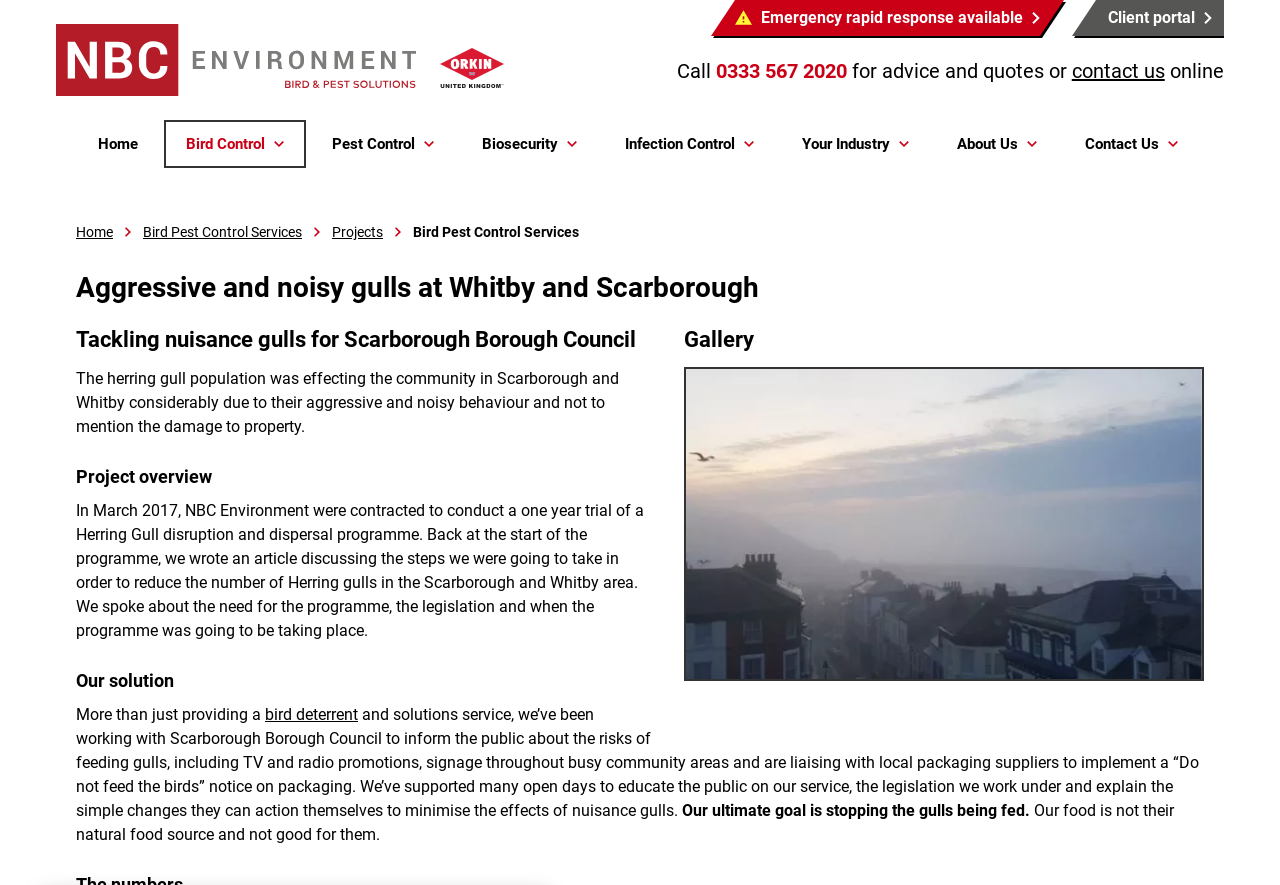Locate the UI element that matches the description Bird Pest Control Services in the webpage screenshot. Return the bounding box coordinates in the format (top-left x, top-left y, bottom-right x, bottom-right y), with values ranging from 0 to 1.

[0.112, 0.253, 0.236, 0.271]